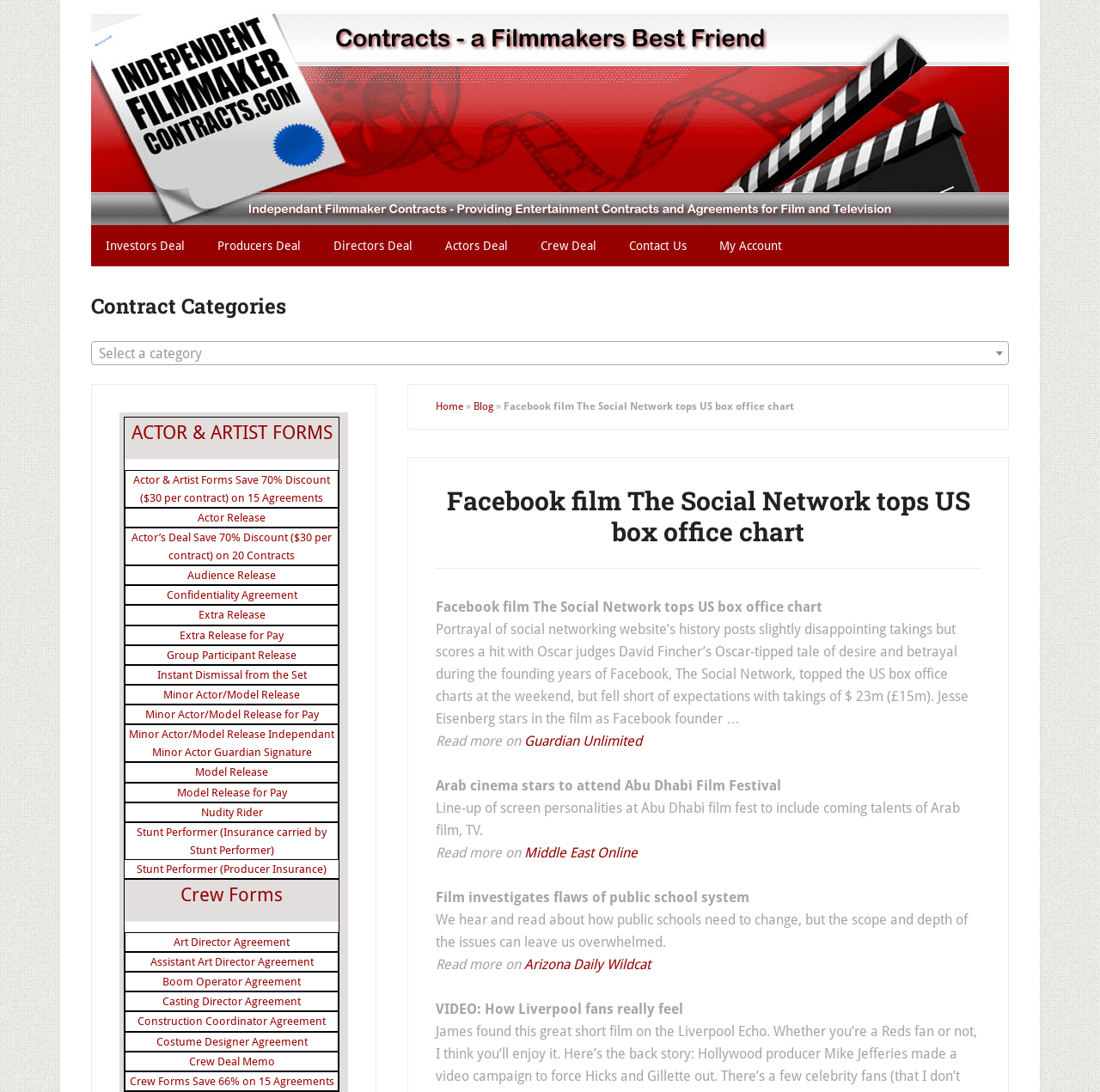Respond with a single word or phrase to the following question:
How many articles are mentioned on the webpage?

4